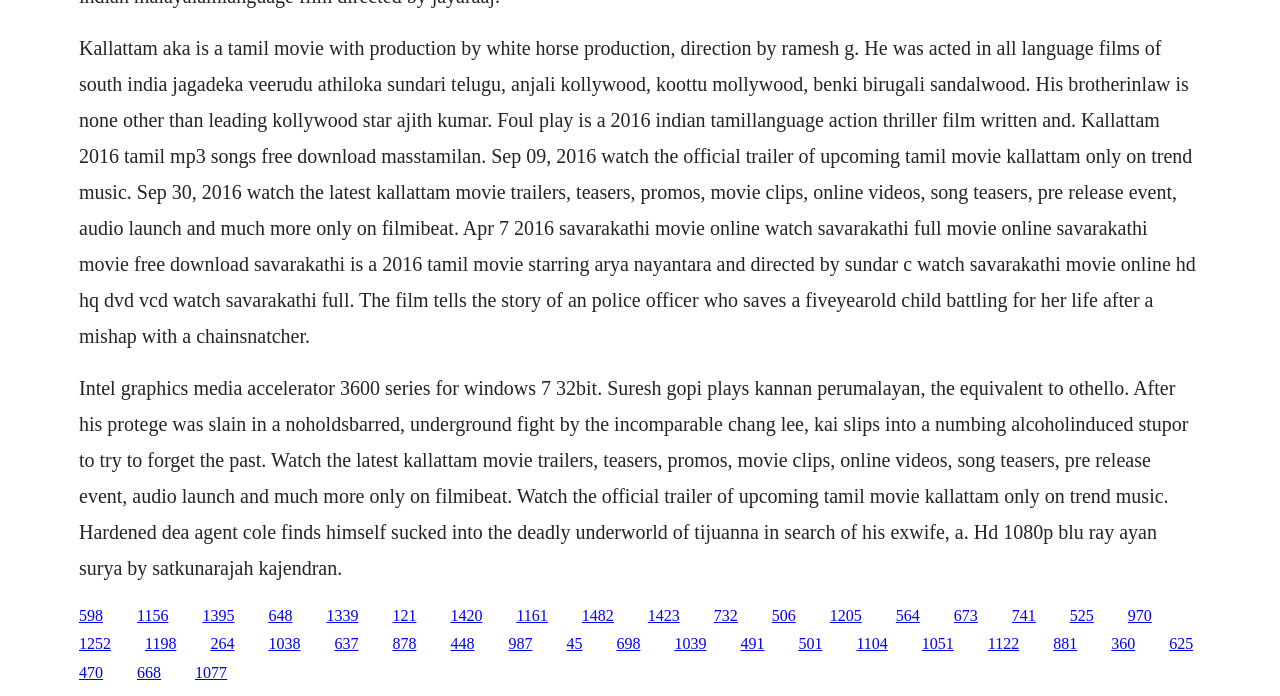Locate the coordinates of the bounding box for the clickable region that fulfills this instruction: "Click on the 'Write For Us' link".

None